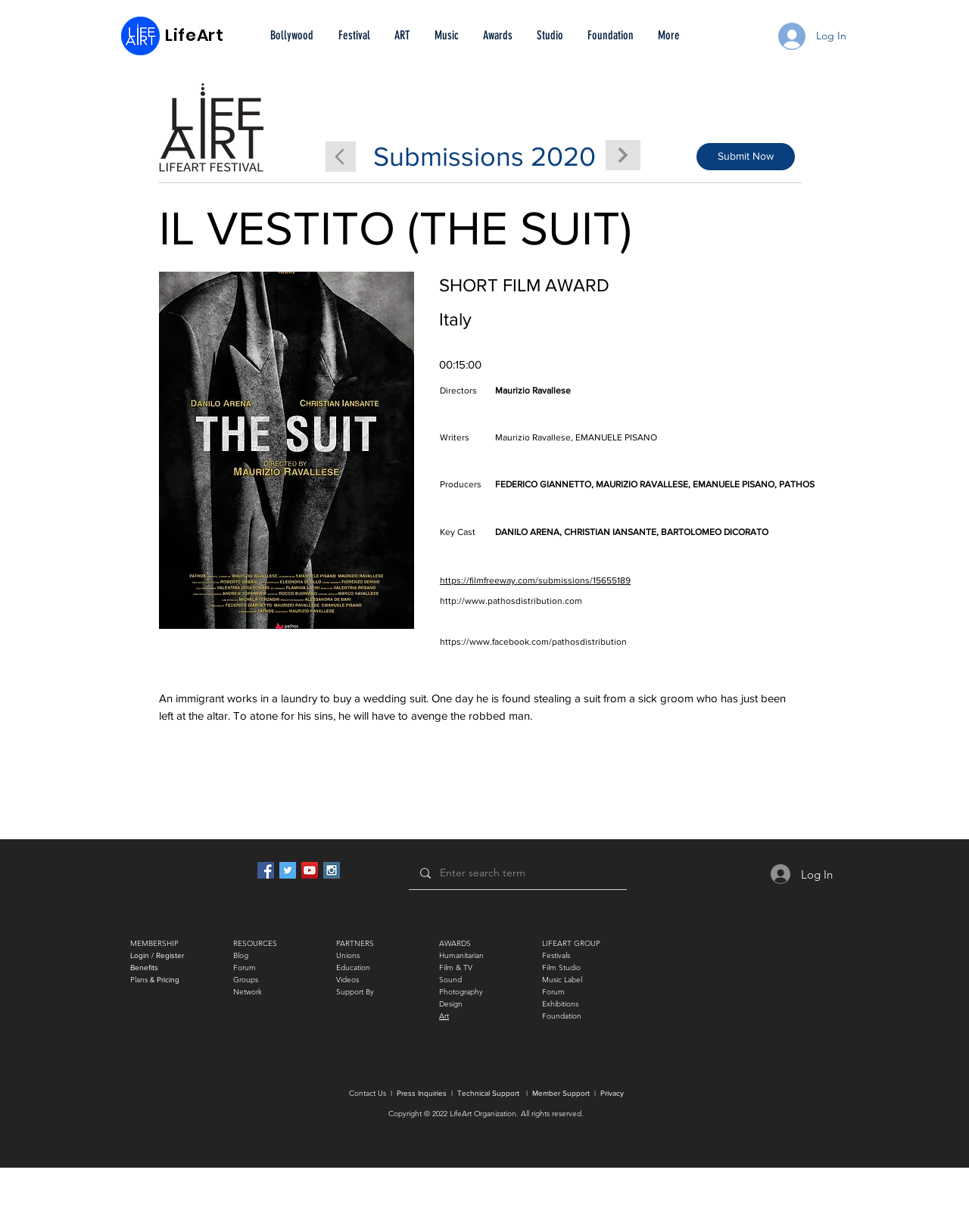Respond to the question below with a single word or phrase:
What is the name of the festival?

LifeArt Festival